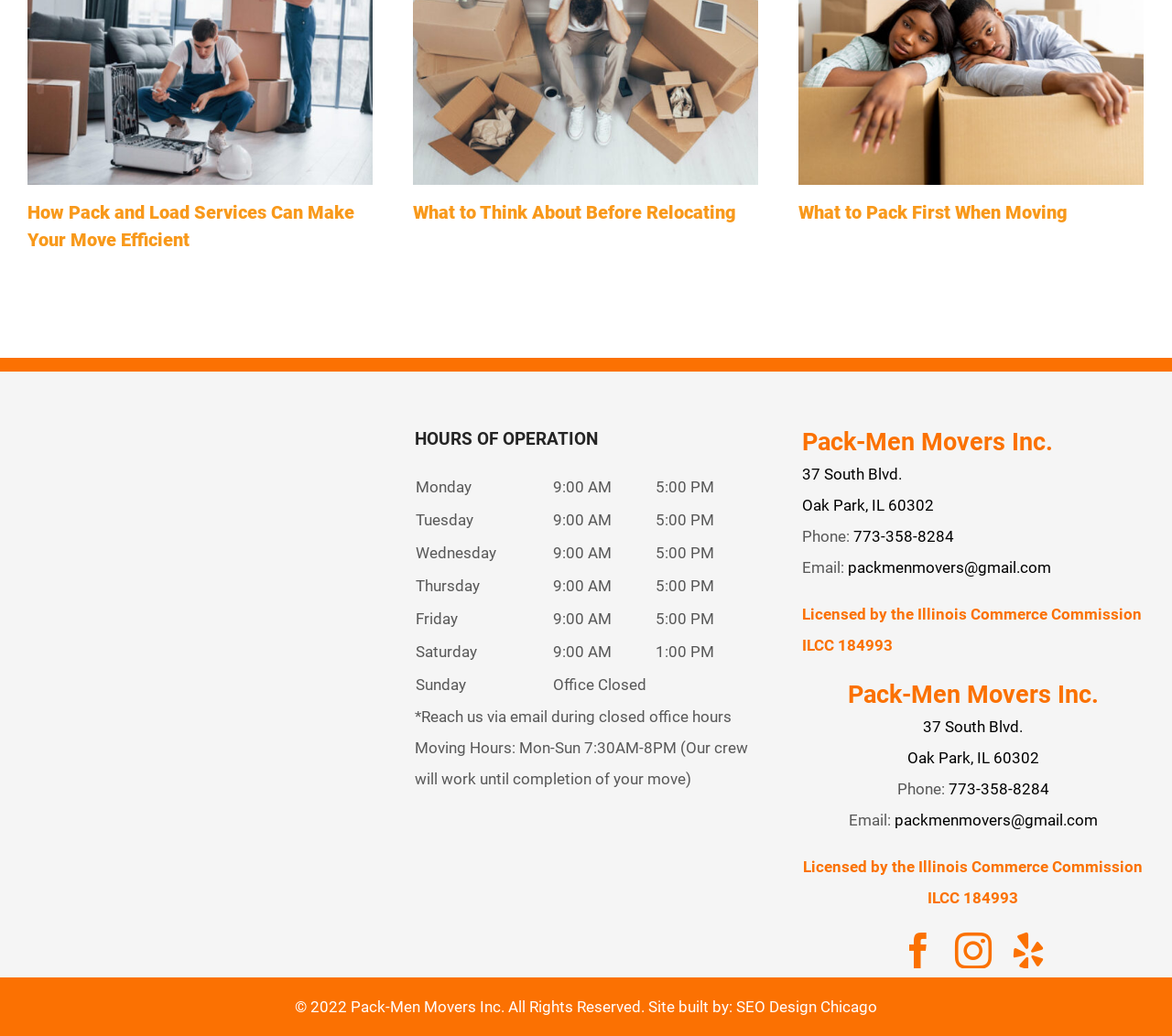Please identify the bounding box coordinates of the element's region that needs to be clicked to fulfill the following instruction: "View the 'HOURS OF OPERATION'". The bounding box coordinates should consist of four float numbers between 0 and 1, i.e., [left, top, right, bottom].

[0.354, 0.411, 0.646, 0.437]